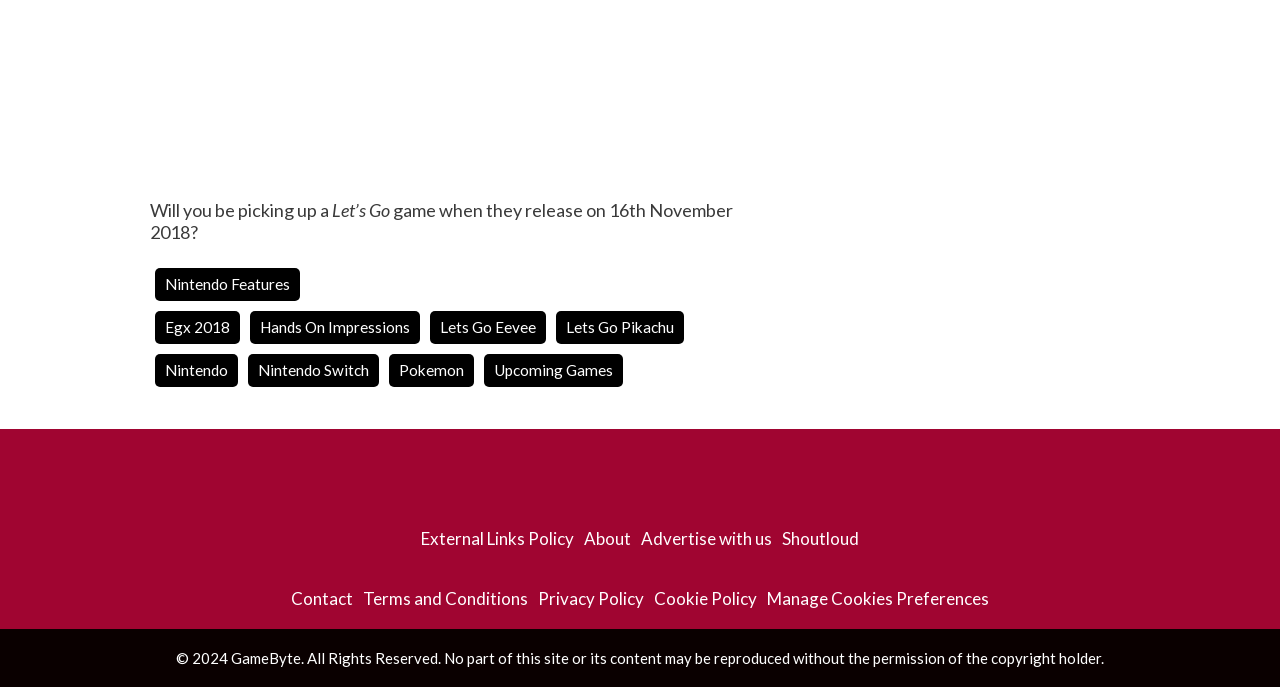Using the element description provided, determine the bounding box coordinates in the format (top-left x, top-left y, bottom-right x, bottom-right y). Ensure that all values are floating point numbers between 0 and 1. Element description: nintendo switch

[0.194, 0.516, 0.296, 0.564]